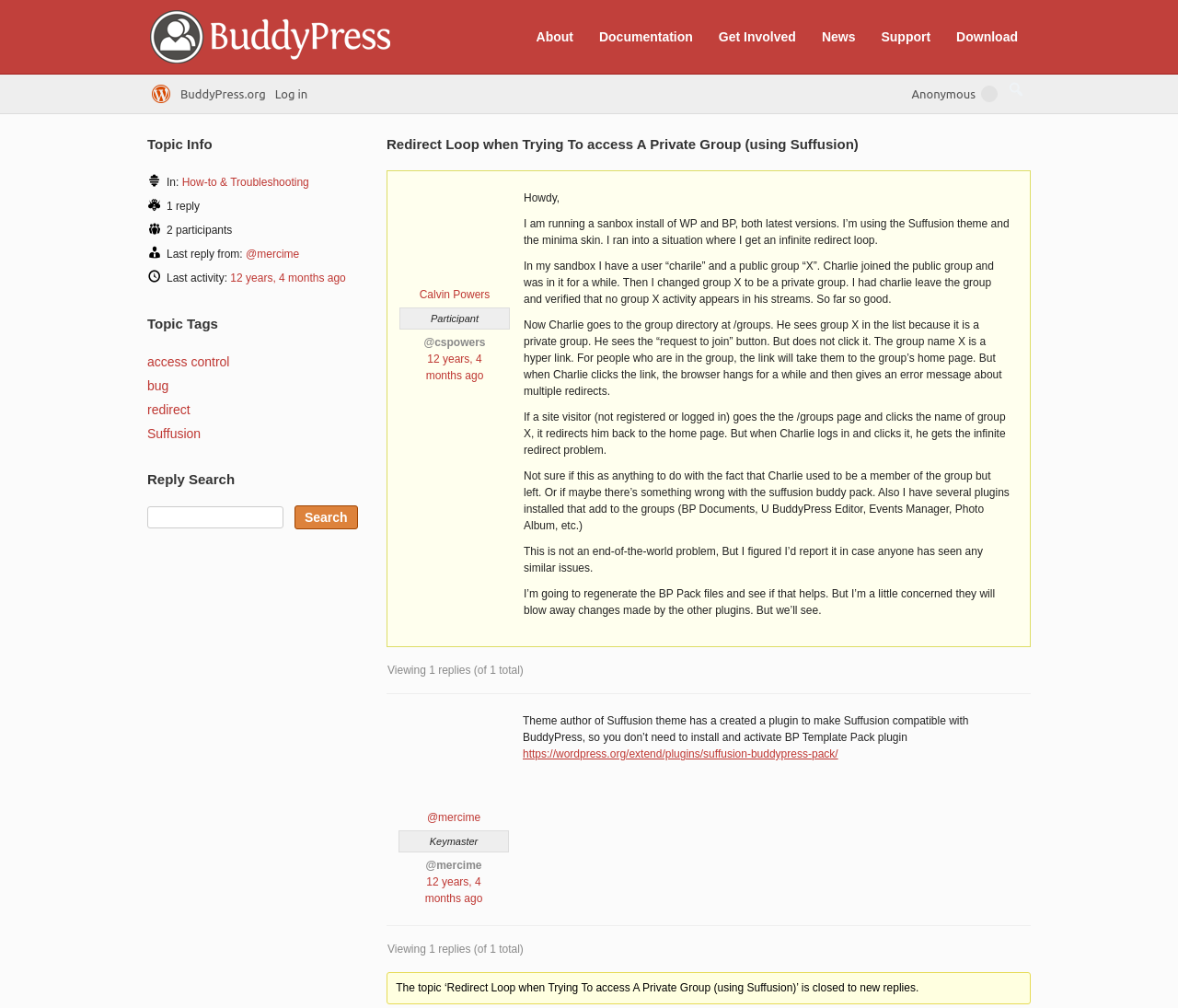Please determine the bounding box coordinates of the section I need to click to accomplish this instruction: "Read more about the Baby and Toddler Group".

None